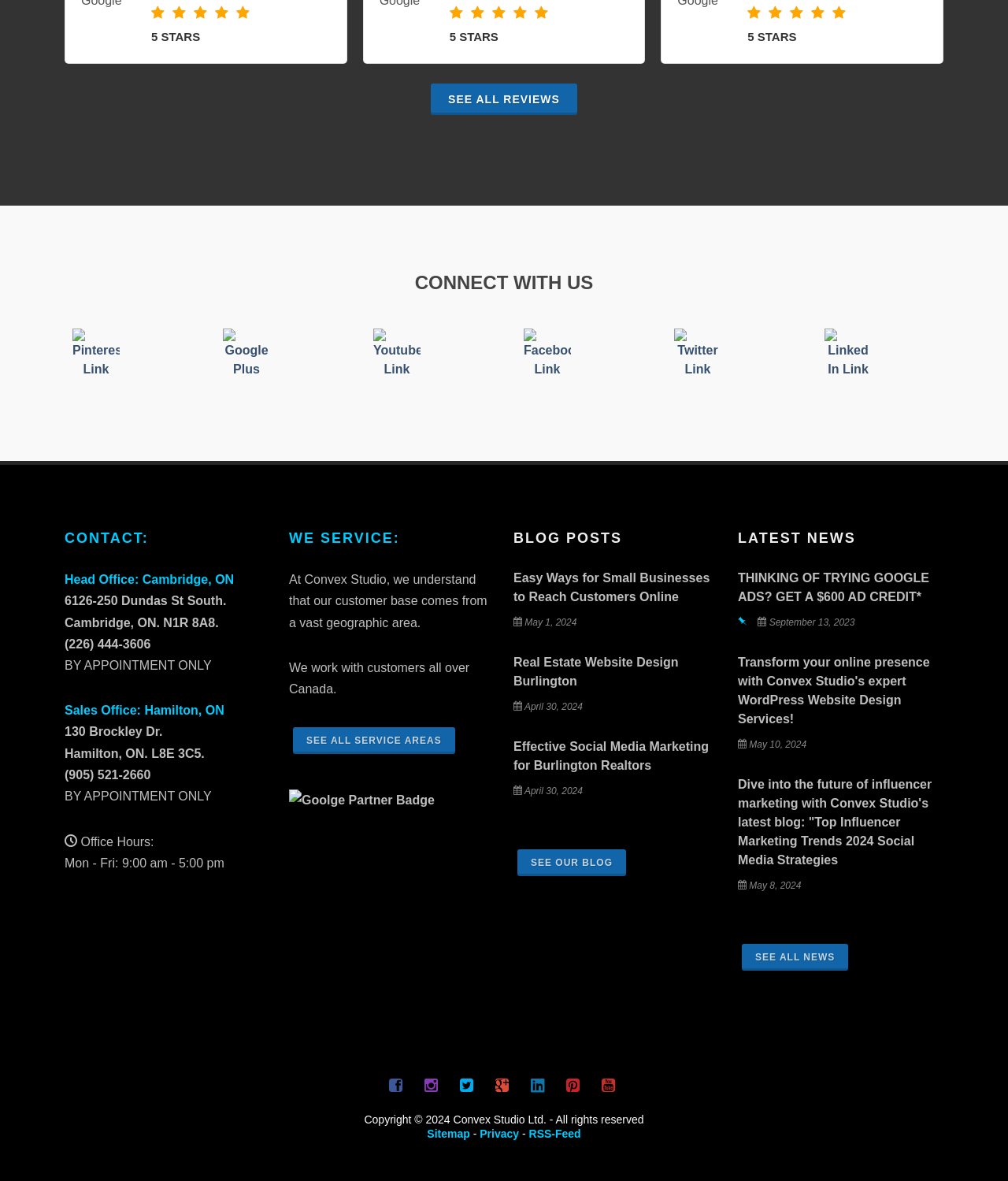Find the bounding box of the element with the following description: "Real Estate Website Design Burlington". The coordinates must be four float numbers between 0 and 1, formatted as [left, top, right, bottom].

[0.509, 0.555, 0.673, 0.583]